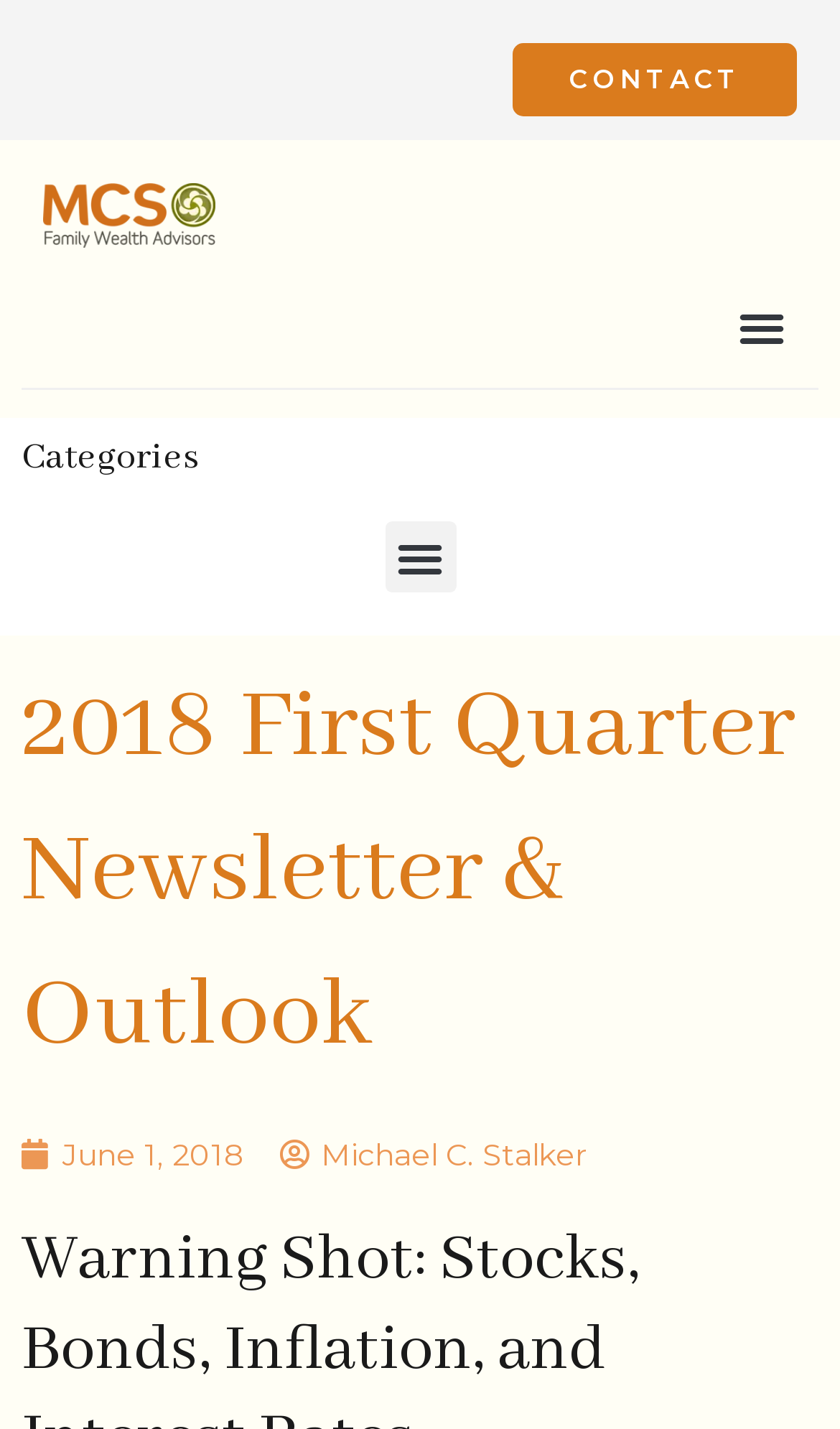Extract the bounding box of the UI element described as: "Menu".

[0.458, 0.365, 0.542, 0.415]